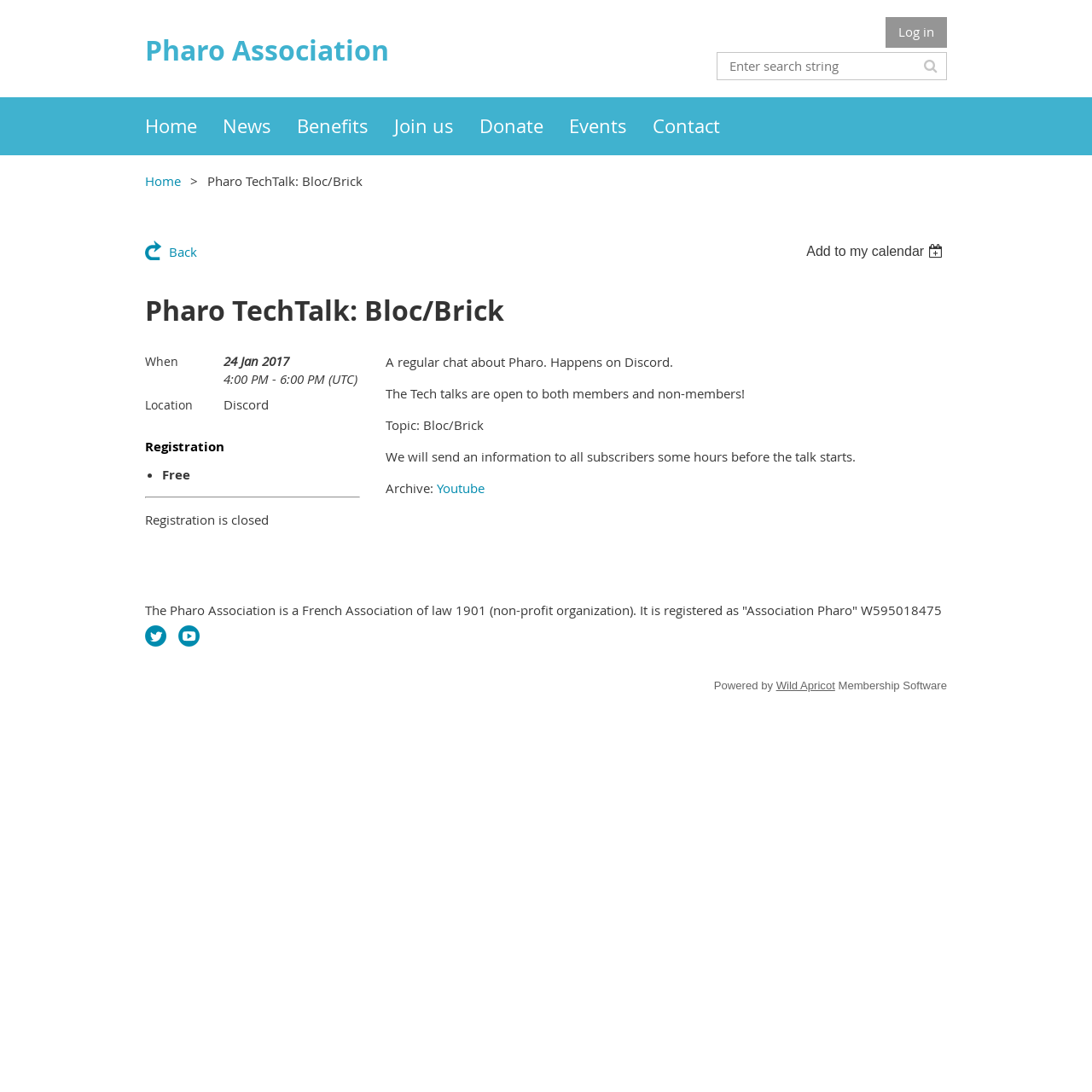Locate and generate the text content of the webpage's heading.

Pharo TechTalk: Bloc/Brick